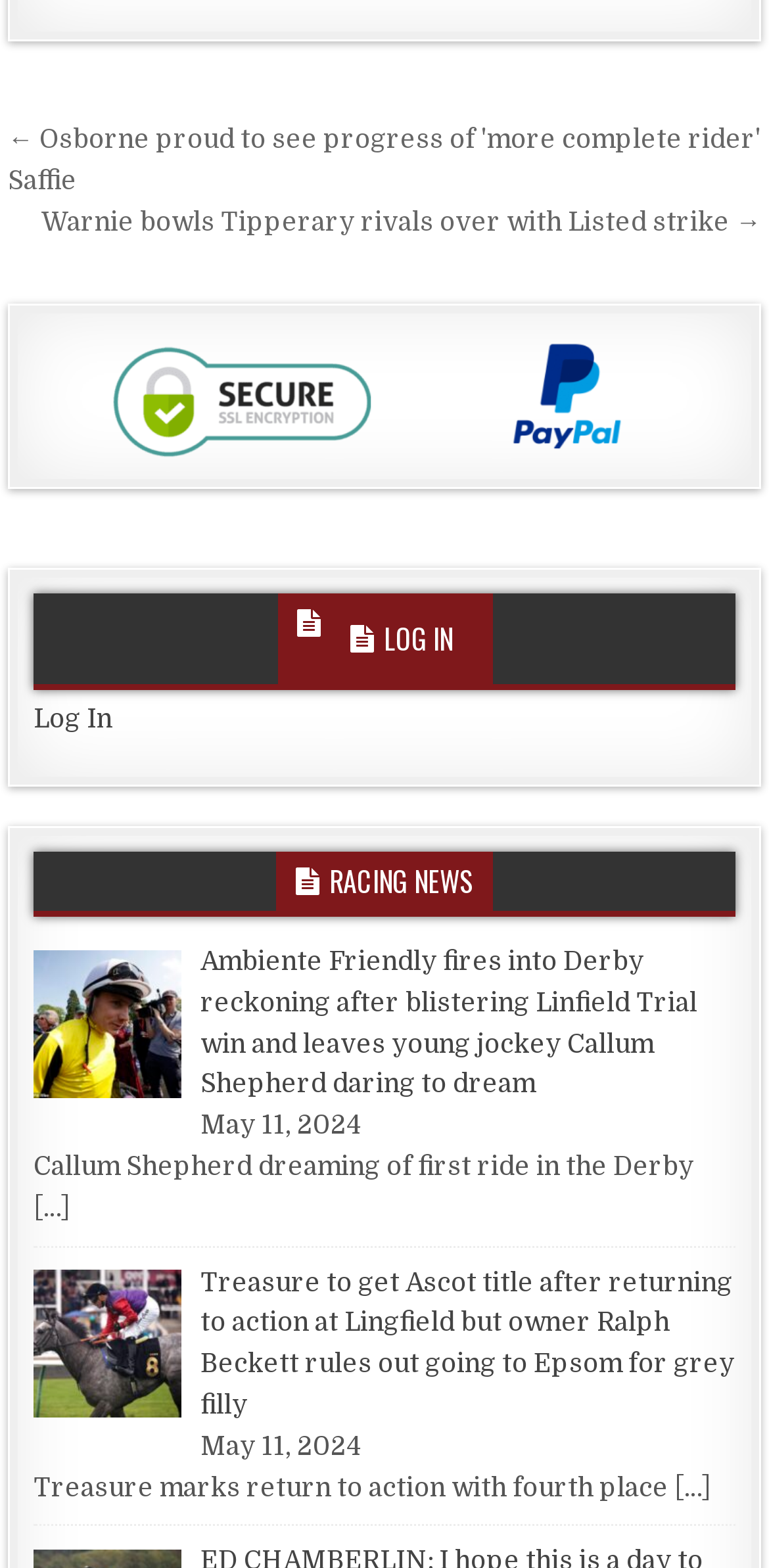Answer the following inquiry with a single word or phrase:
What is the date of the latest news?

May 11, 2024